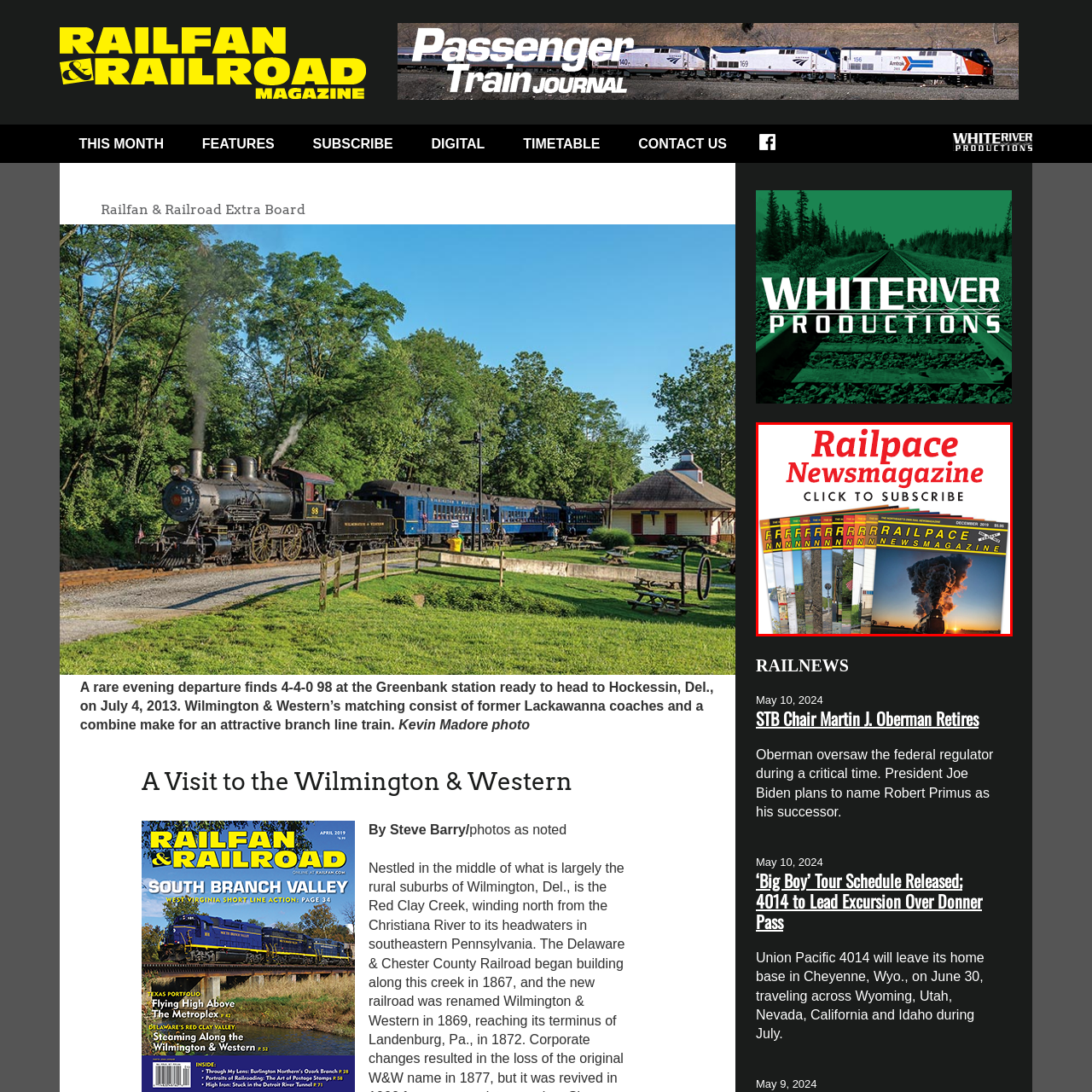Pay attention to the red boxed area, What is the call to action? Provide a one-word or short phrase response.

CLICK TO SUBSCRIBE